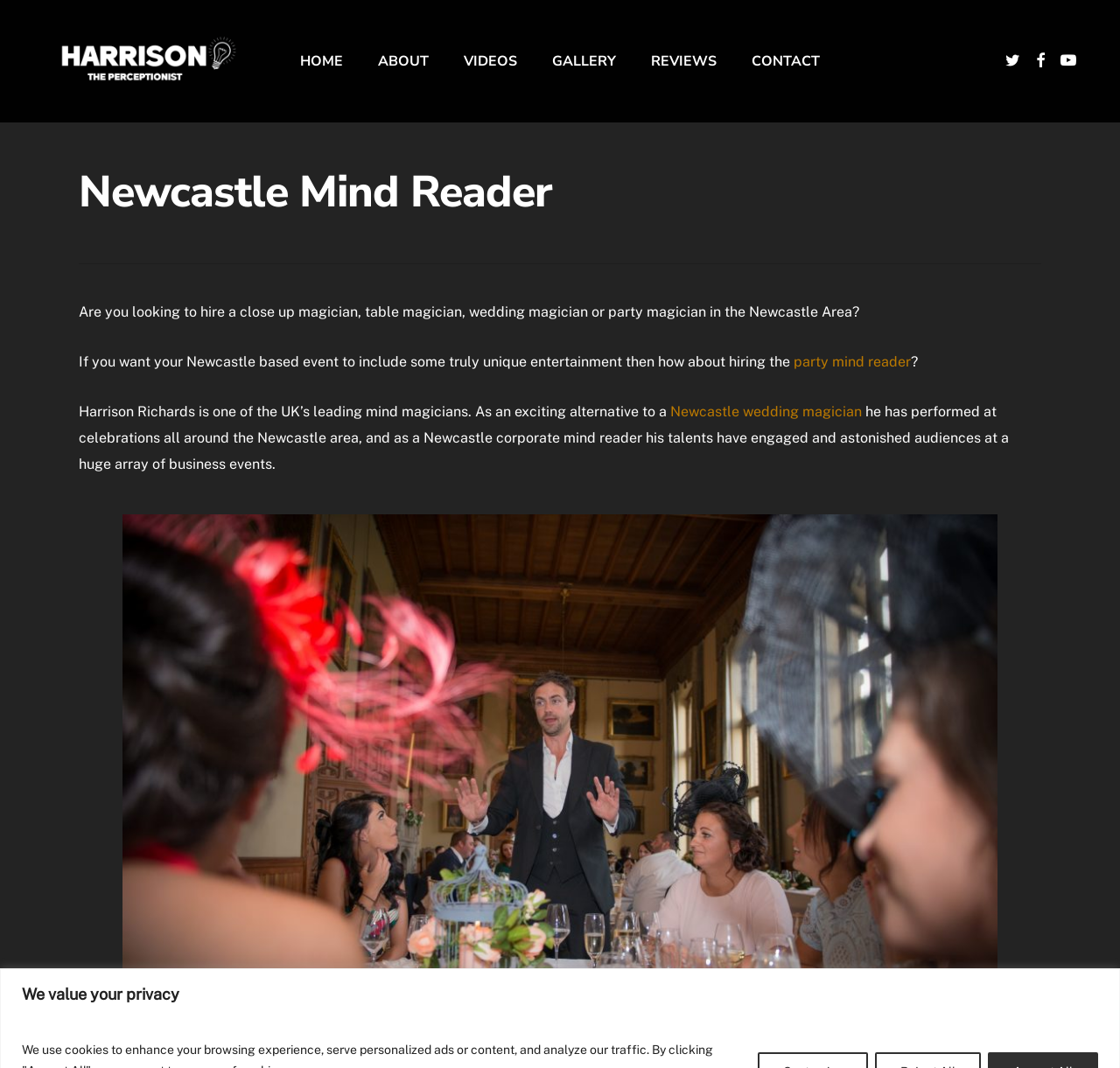Please find the bounding box coordinates for the clickable element needed to perform this instruction: "Click the HOME link".

[0.268, 0.049, 0.306, 0.066]